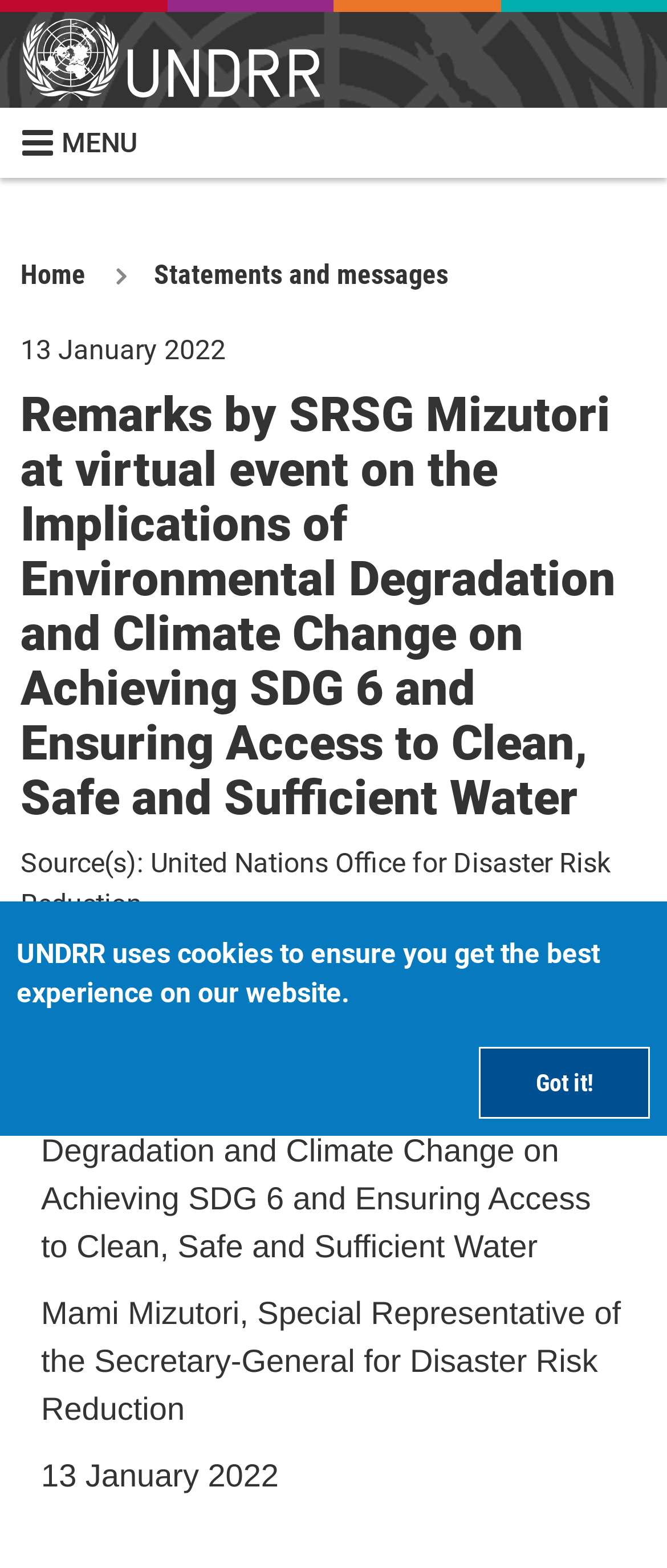Extract the bounding box coordinates for the UI element described by the text: "Got it!". The coordinates should be in the form of [left, top, right, bottom] with values between 0 and 1.

[0.719, 0.668, 0.975, 0.713]